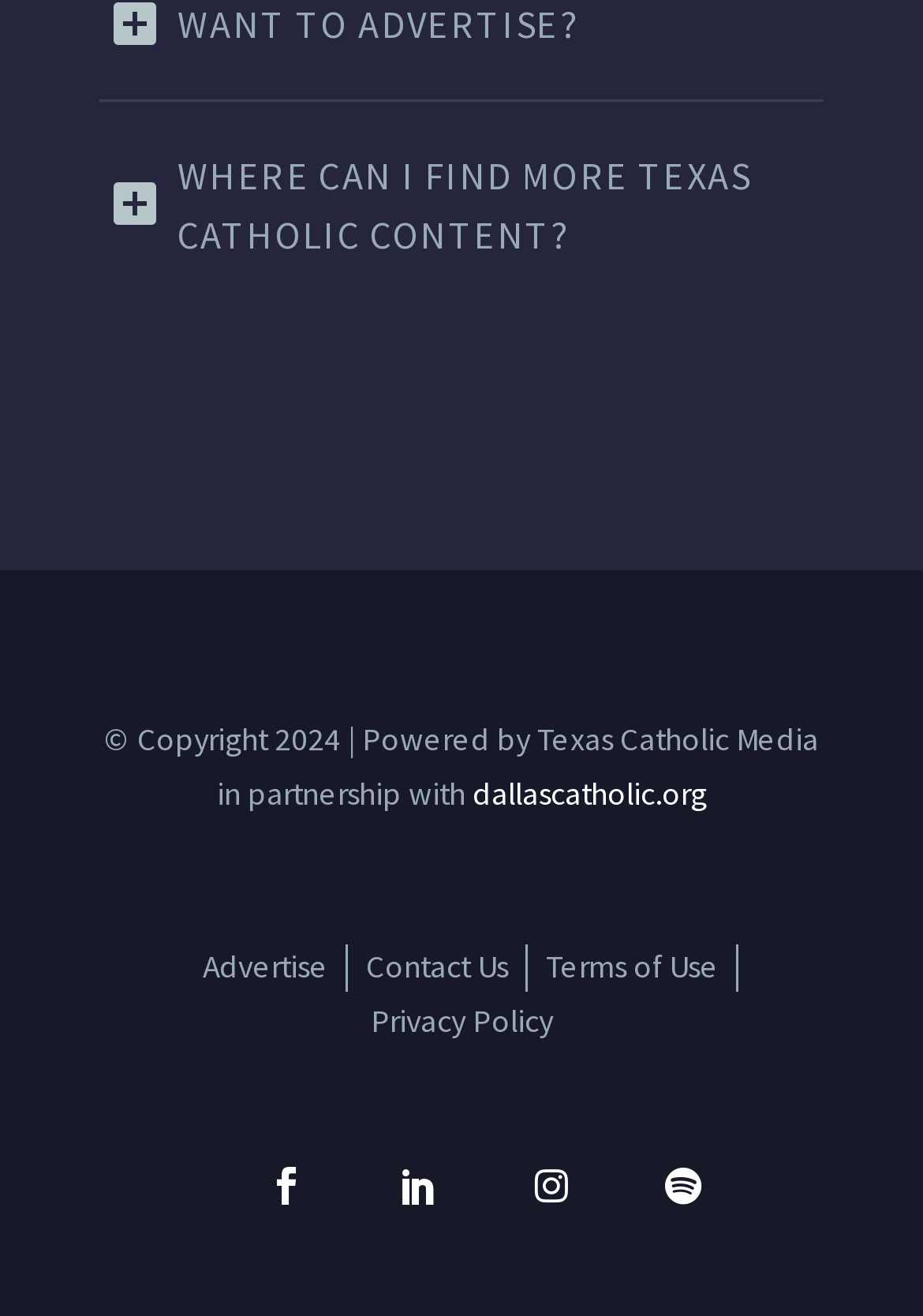How many social media links are there?
Analyze the image and provide a thorough answer to the question.

There are four social media links at the bottom of the webpage, which are Facebook, LinkedIn, Instagram, and Spotify, represented by their respective icons.